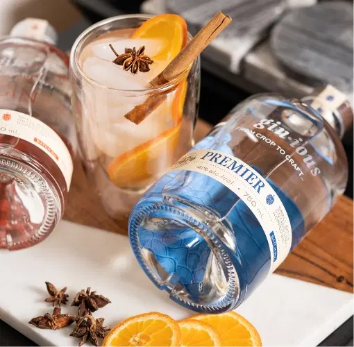Give a one-word or short phrase answer to this question: 
What is the purpose of the star anise?

Decorative touch